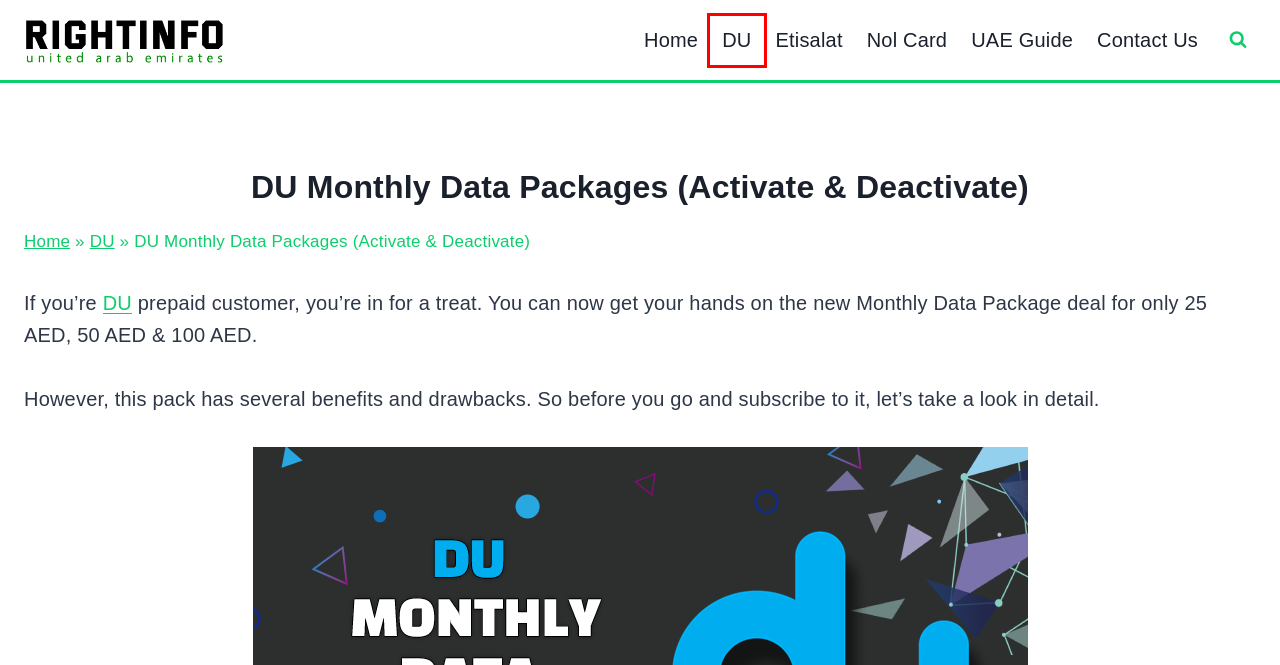Given a screenshot of a webpage with a red bounding box highlighting a UI element, choose the description that best corresponds to the new webpage after clicking the element within the red bounding box. Here are your options:
A. Contact Us - Rightinfo.ae
B. Nol Card - Rightinfo.ae
C. Privacy Policy - Rightinfo.ae
D. DU - Rightinfo.ae
E. UAE Guide - Rightinfo.ae
F. Rightinfo.ae - All Information About UAE
G. Etisalat - Rightinfo.ae
H. Disclaimer - Rightinfo.ae

D